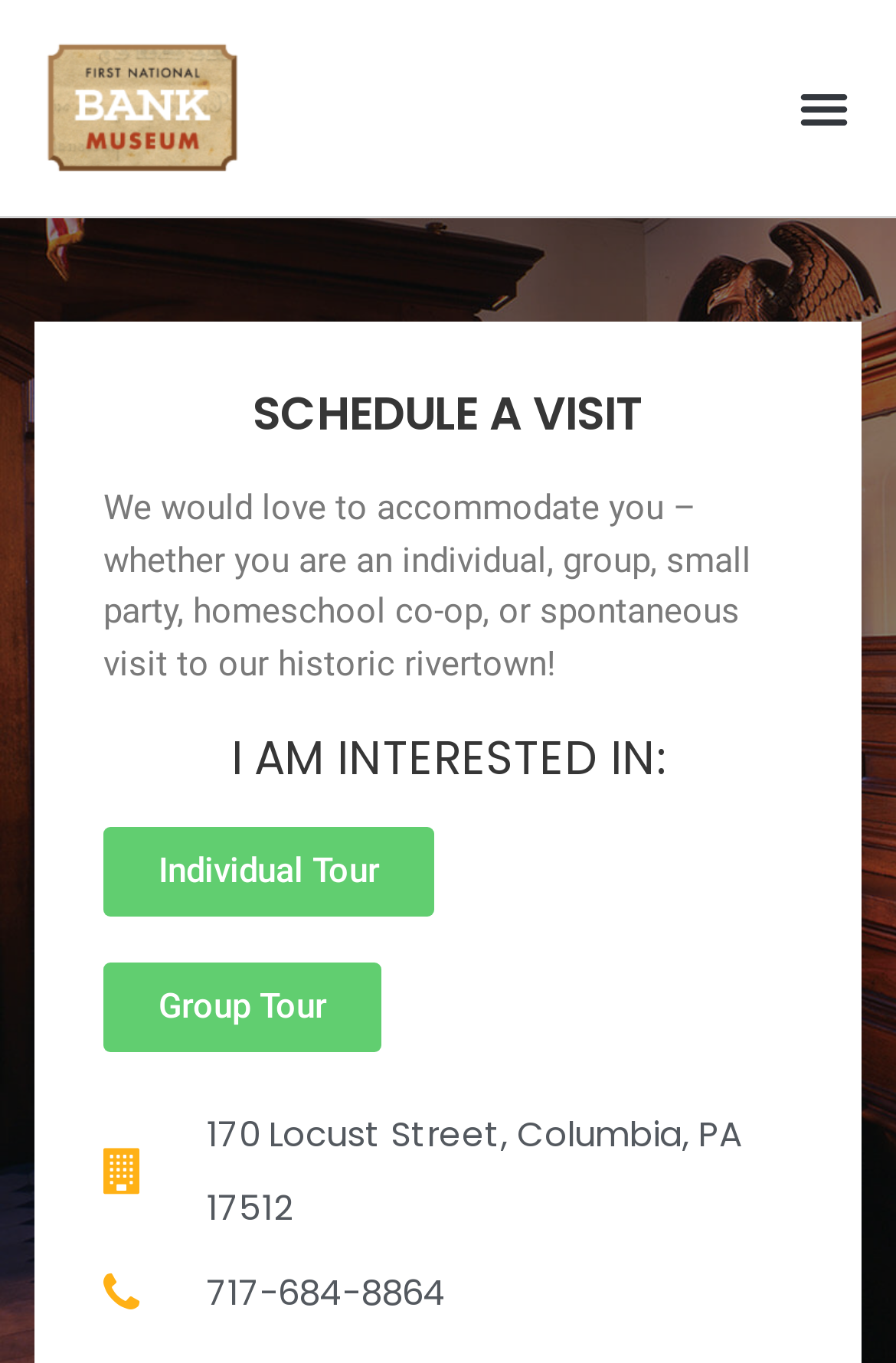Please identify the bounding box coordinates of the clickable area that will fulfill the following instruction: "Search for something". The coordinates should be in the format of four float numbers between 0 and 1, i.e., [left, top, right, bottom].

[0.449, 0.792, 0.936, 0.901]